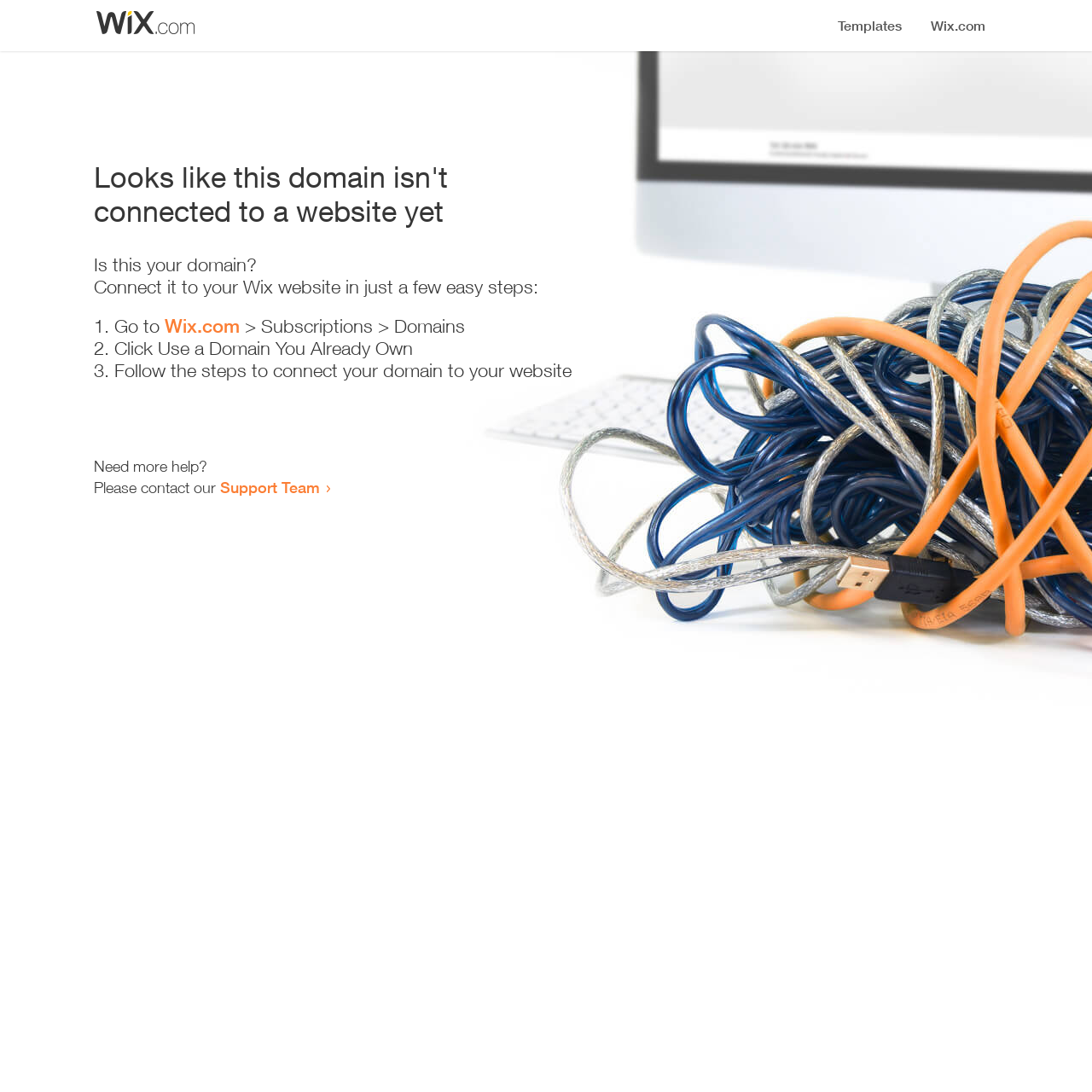Where can I get more help?
Carefully analyze the image and provide a detailed answer to the question.

The webpage provides a link to the 'Support Team' where I can get more help, as indicated by the text 'Need more help? Please contact our Support Team'.